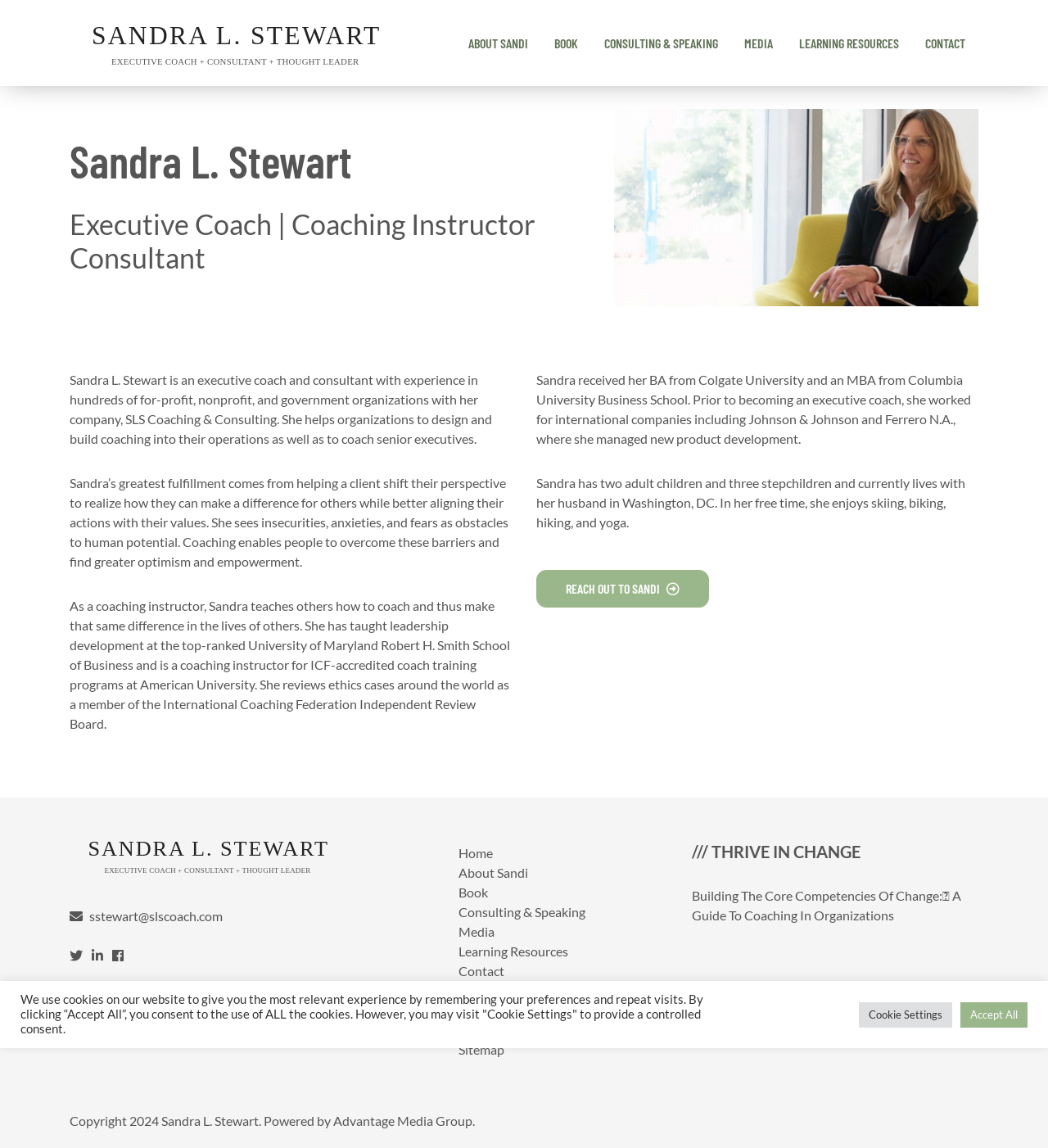Please specify the bounding box coordinates of the clickable region necessary for completing the following instruction: "Read Sandra's bio". The coordinates must consist of four float numbers between 0 and 1, i.e., [left, top, right, bottom].

[0.066, 0.324, 0.47, 0.389]